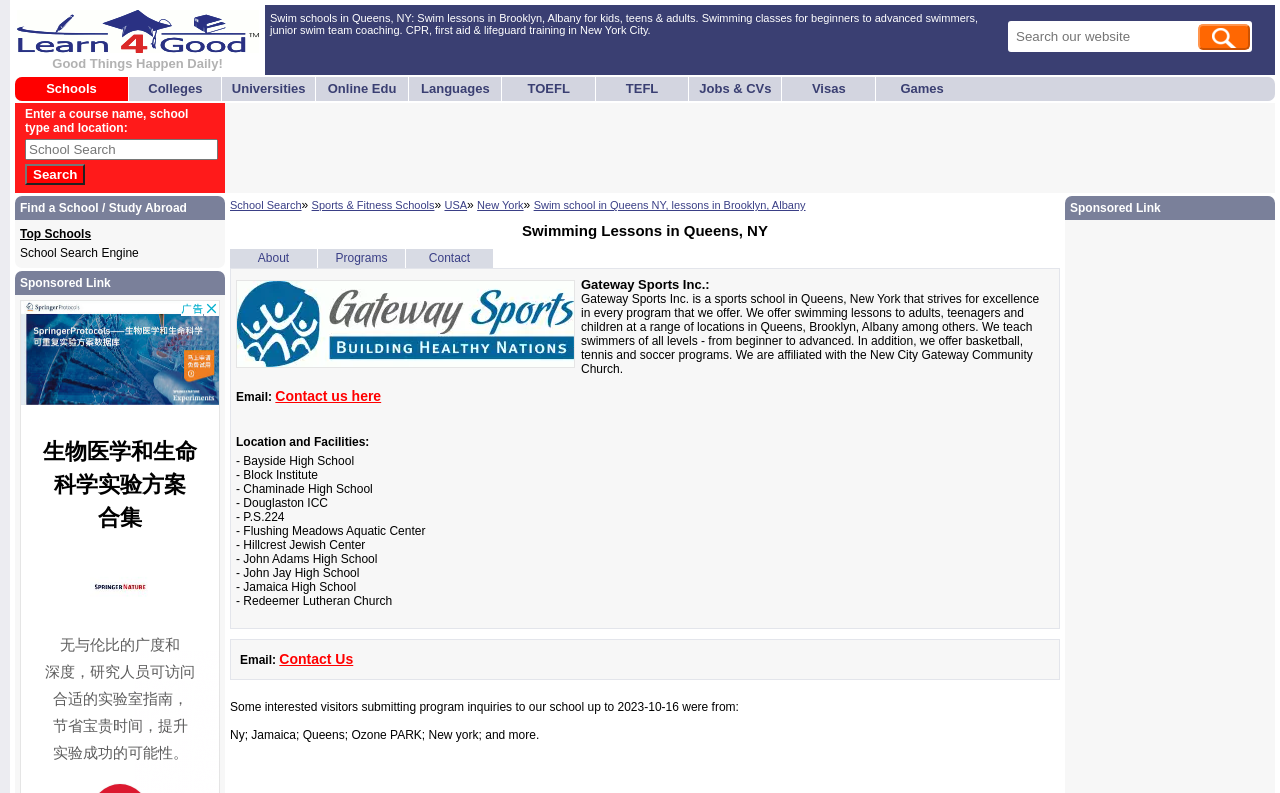Please provide a comprehensive answer to the question below using the information from the image: What is the purpose of the 'School Search' textbox?

The 'School Search' textbox is likely intended for users to search for a specific school, as indicated by the text 'Enter a course name, school type and location:' above the textbox.